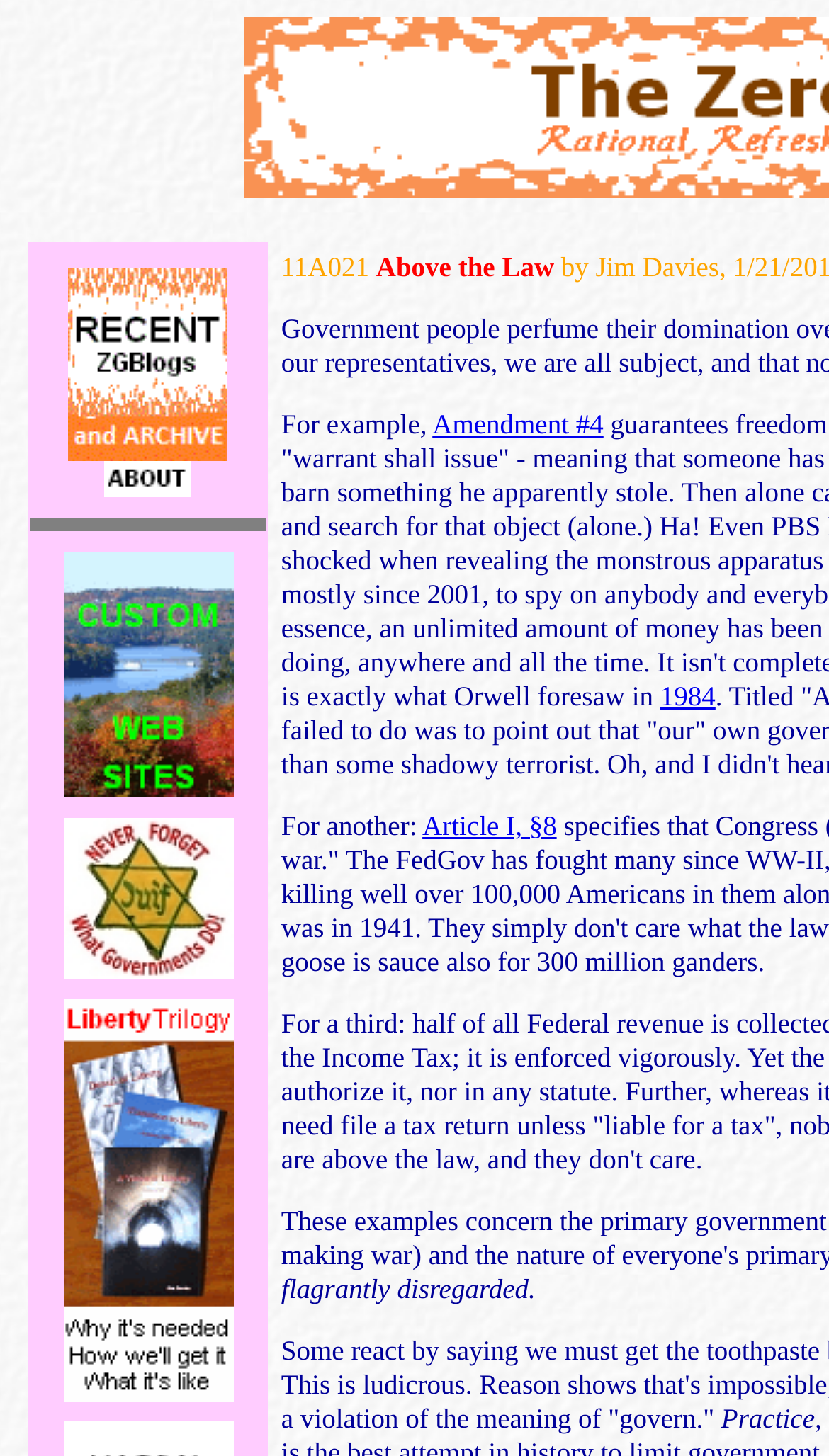Provide your answer to the question using just one word or phrase: What is the text of the second StaticText element?

For another: